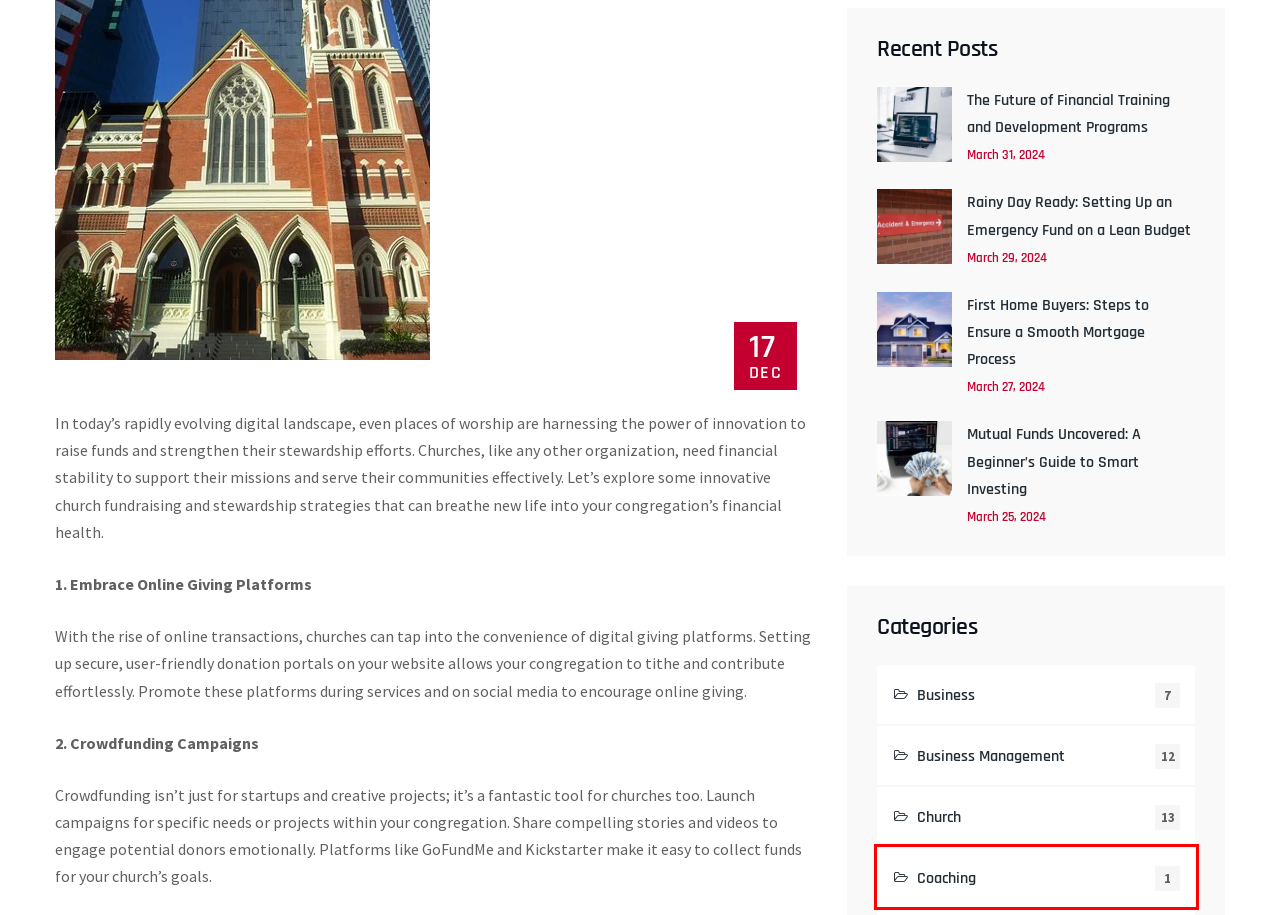Given a webpage screenshot with a red bounding box around a UI element, choose the webpage description that best matches the new webpage after clicking the element within the bounding box. Here are the candidates:
A. Business - Dr. Paul Etienne
B. Mutual Funds Uncovered: A Beginner’s Guide to Smart Investing - Dr. Paul Etienne
C. Interview - Dr. Paul Etienne
D. First Home Buyers: Steps to Ensure a Smooth Mortgage Process - Dr. Paul Etienne
E. The Future of Financial Training and Development Programs - Dr. Paul Etienne
F. Coaching - Dr. Paul Etienne
G. Rainy Day Ready: Setting Up an Emergency Fund on a Lean Budget - Dr. Paul Etienne
H. Business Management - Dr. Paul Etienne

F